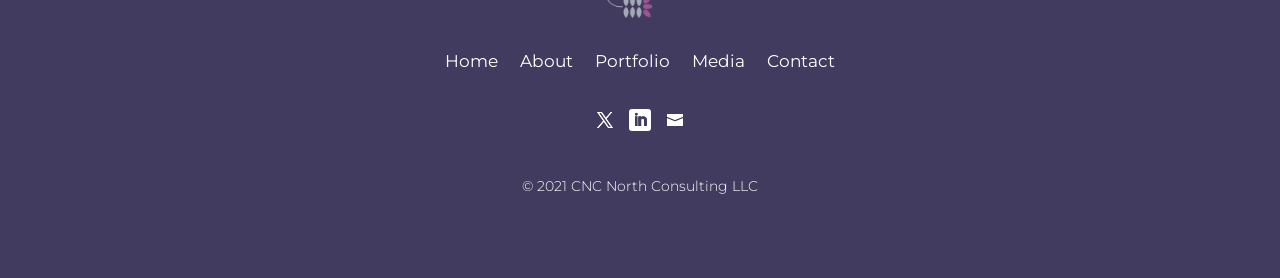Locate the bounding box coordinates of the area to click to fulfill this instruction: "view portfolio". The bounding box should be presented as four float numbers between 0 and 1, in the order [left, top, right, bottom].

[0.465, 0.193, 0.523, 0.272]